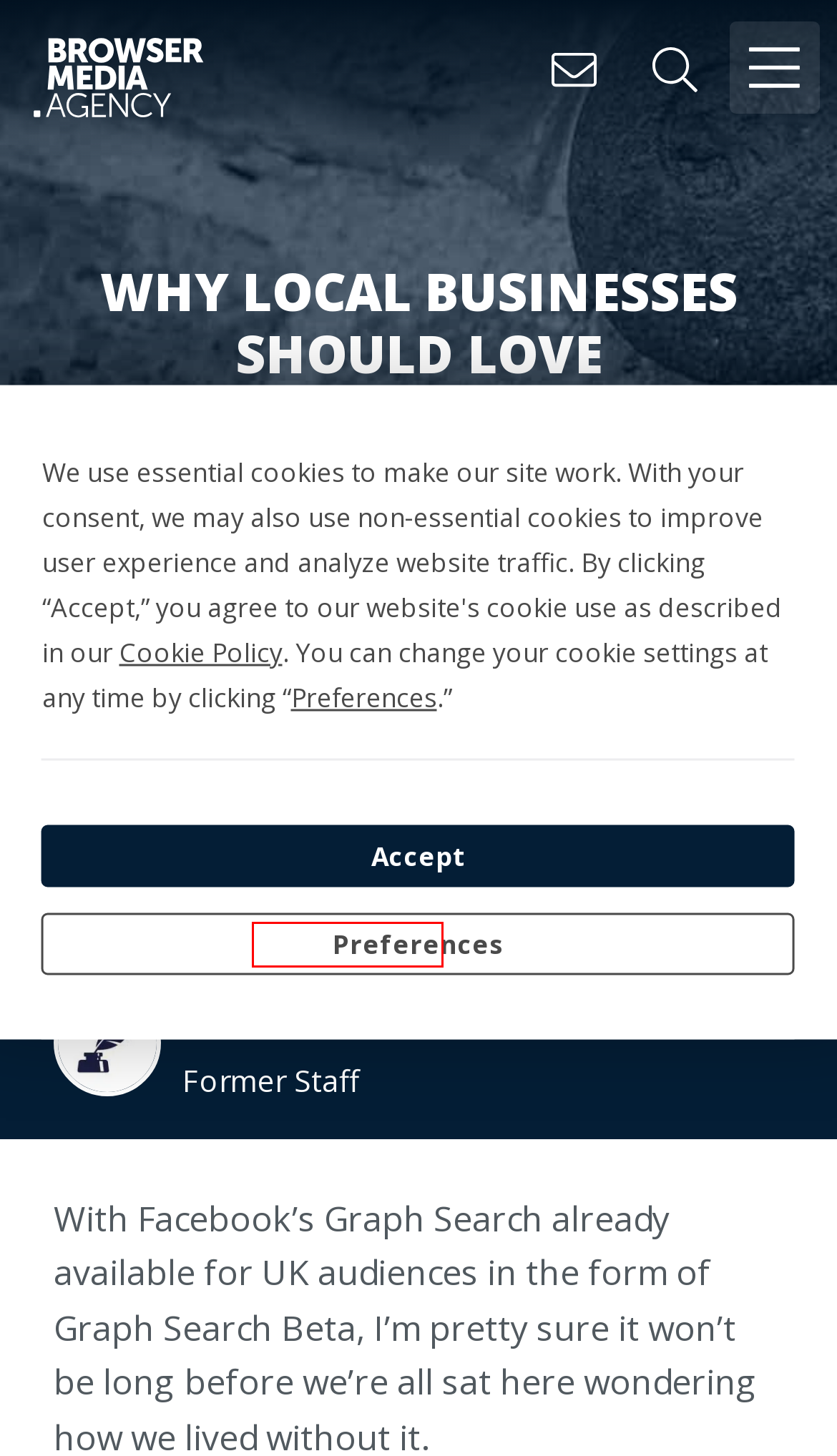You have a screenshot of a webpage, and a red bounding box highlights an element. Select the webpage description that best fits the new page after clicking the element within the bounding box. Options are:
A. Facebook - Inbound Marketing Agency Blog
B. Graph Search - Inbound Marketing Agency Blog
C. Inbound Marketing Agency | Digital Marketing Without the BullSh#t
D. Email Marketing | Inbound Marketing Agency
E. Social - Inbound Marketing Agency Blog
F. Contact Browser Media | Inbound Marketing Agency
G. Posts by Katie Hall - Inbound Marketing Agency Blog
H. What did we learn from the leaked Google search API documents?

B